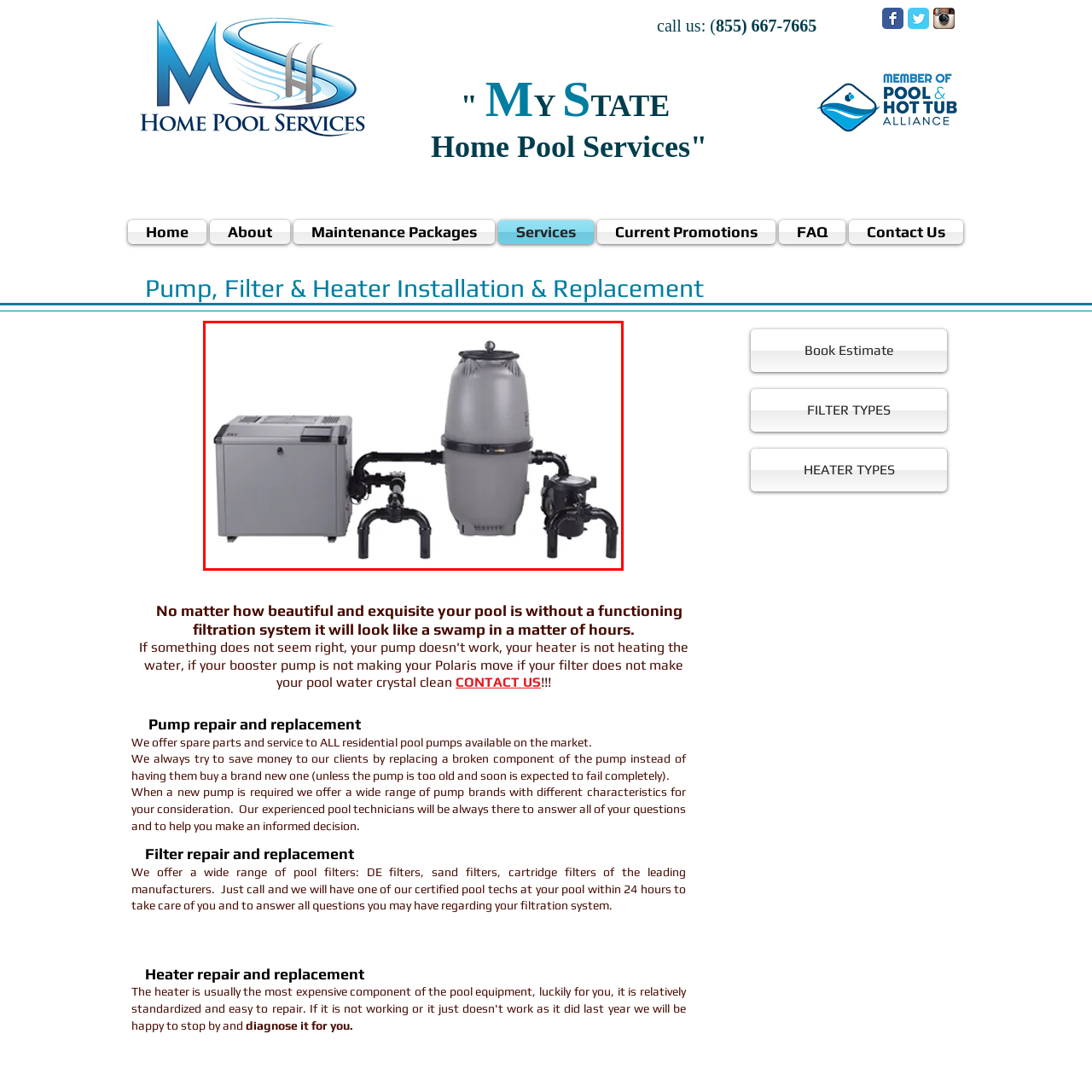Generate a meticulous caption for the image that is highlighted by the red boundary line.

The image showcases a complete pump, filter, and heater system designed for residential swimming pools. On the left, there is a compact, silver heating unit, which efficiently maintains the pool temperature. Centered is a robust, cylindrical filter tank, typically used to clean and purify the pool water, ensuring clear and healthy swimming conditions. This unit is connected by black piping, emphasizing the system's integration for optimal functionality. On the right, a black pump is visible, responsible for circulating the pool water through the filtration and heating systems. This comprehensive setup is essential for maintaining the overall health and cleanliness of a swimming pool.